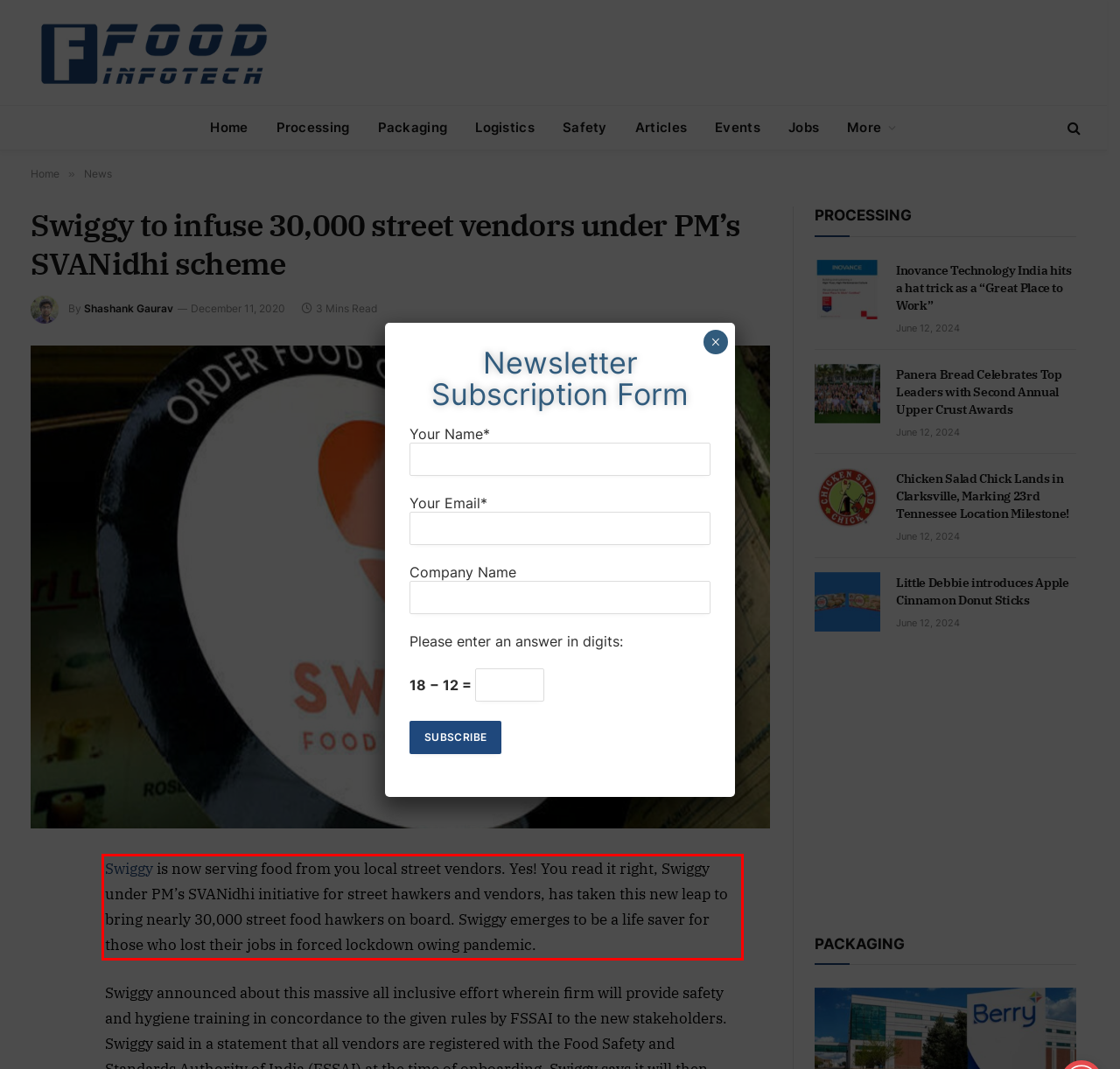You are looking at a screenshot of a webpage with a red rectangle bounding box. Use OCR to identify and extract the text content found inside this red bounding box.

Swiggy is now serving food from you local street vendors. Yes! You read it right, Swiggy under PM’s SVANidhi initiative for street hawkers and vendors, has taken this new leap to bring nearly 30,000 street food hawkers on board. Swiggy emerges to be a life saver for those who lost their jobs in forced lockdown owing pandemic.